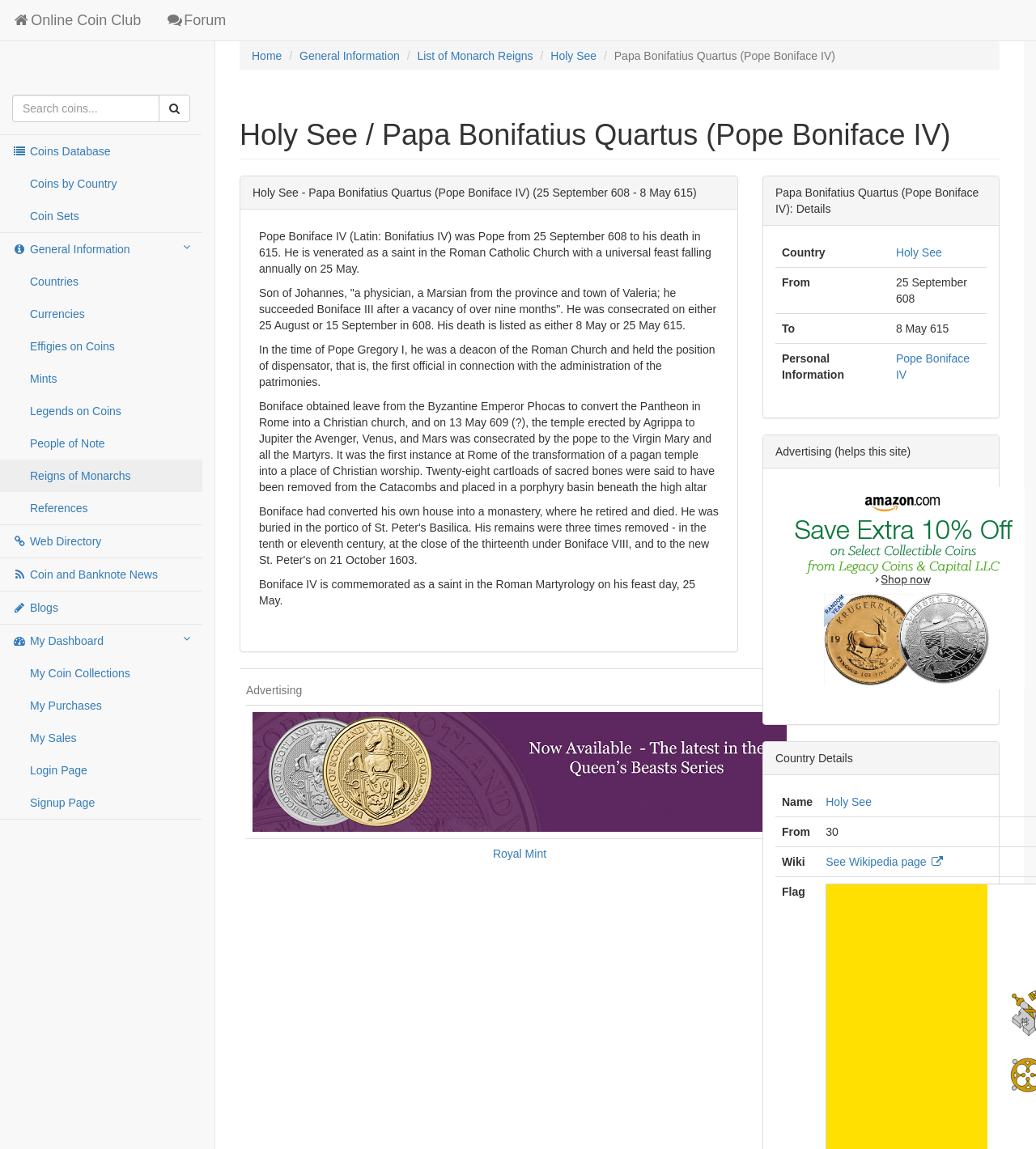Can you specify the bounding box coordinates of the area that needs to be clicked to fulfill the following instruction: "Go to Coins Database"?

[0.0, 0.118, 0.195, 0.146]